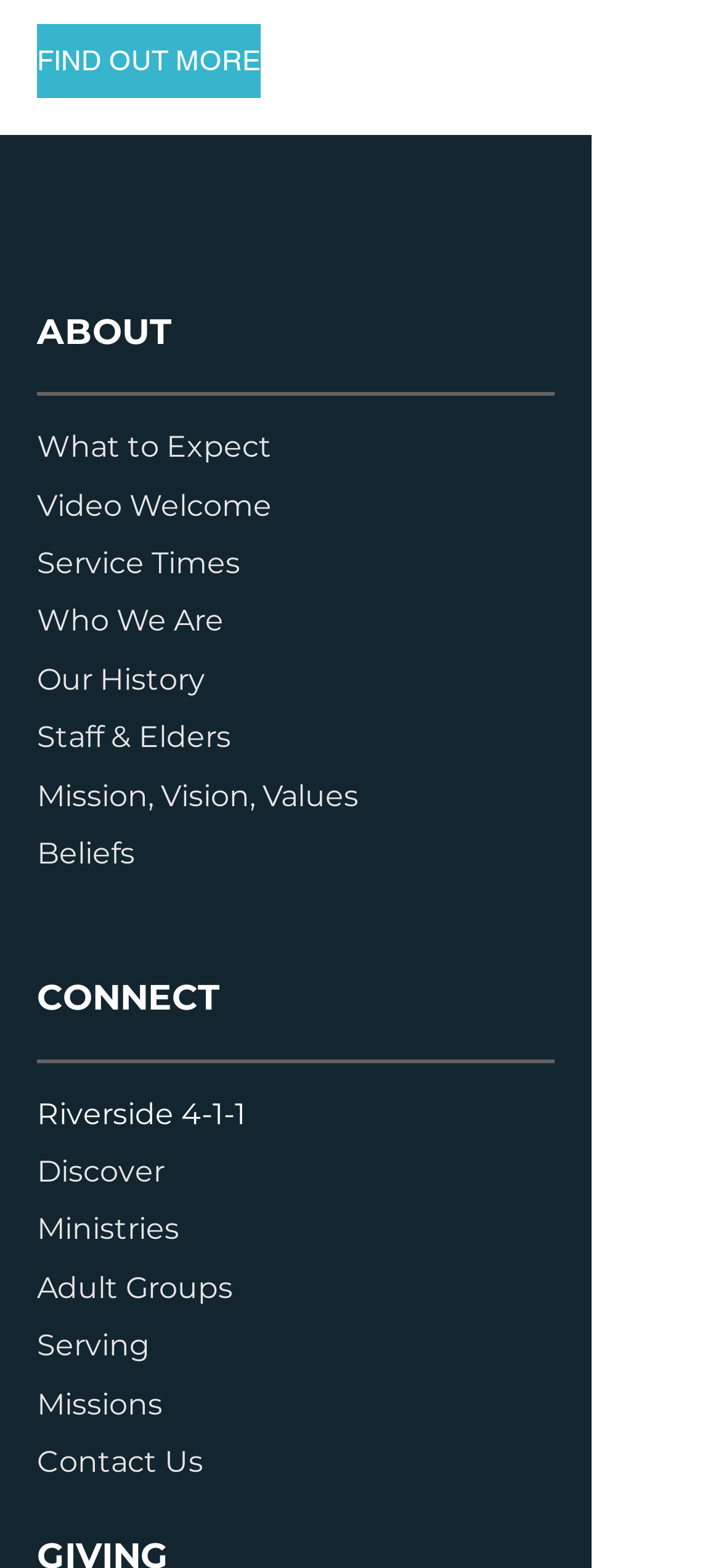For the following element description, predict the bounding box coordinates in the format (top-left x, top-left y, bottom-right x, bottom-right y). All values should be floating point numbers between 0 and 1. Description: aria-label="Facebook - Riverside Church"

[0.179, 0.12, 0.269, 0.161]